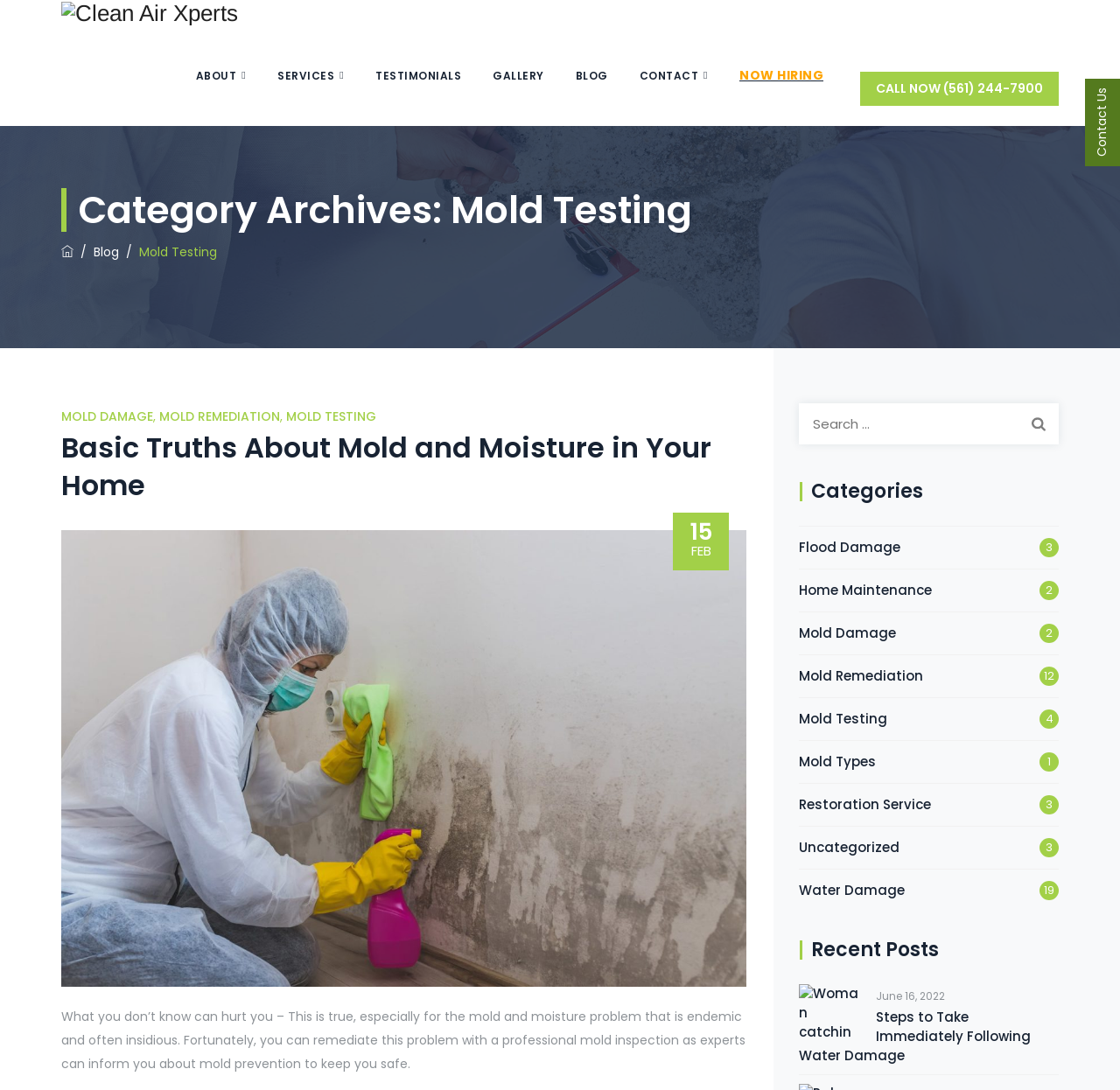Find and extract the text of the primary heading on the webpage.

Category Archives: Mold Testing